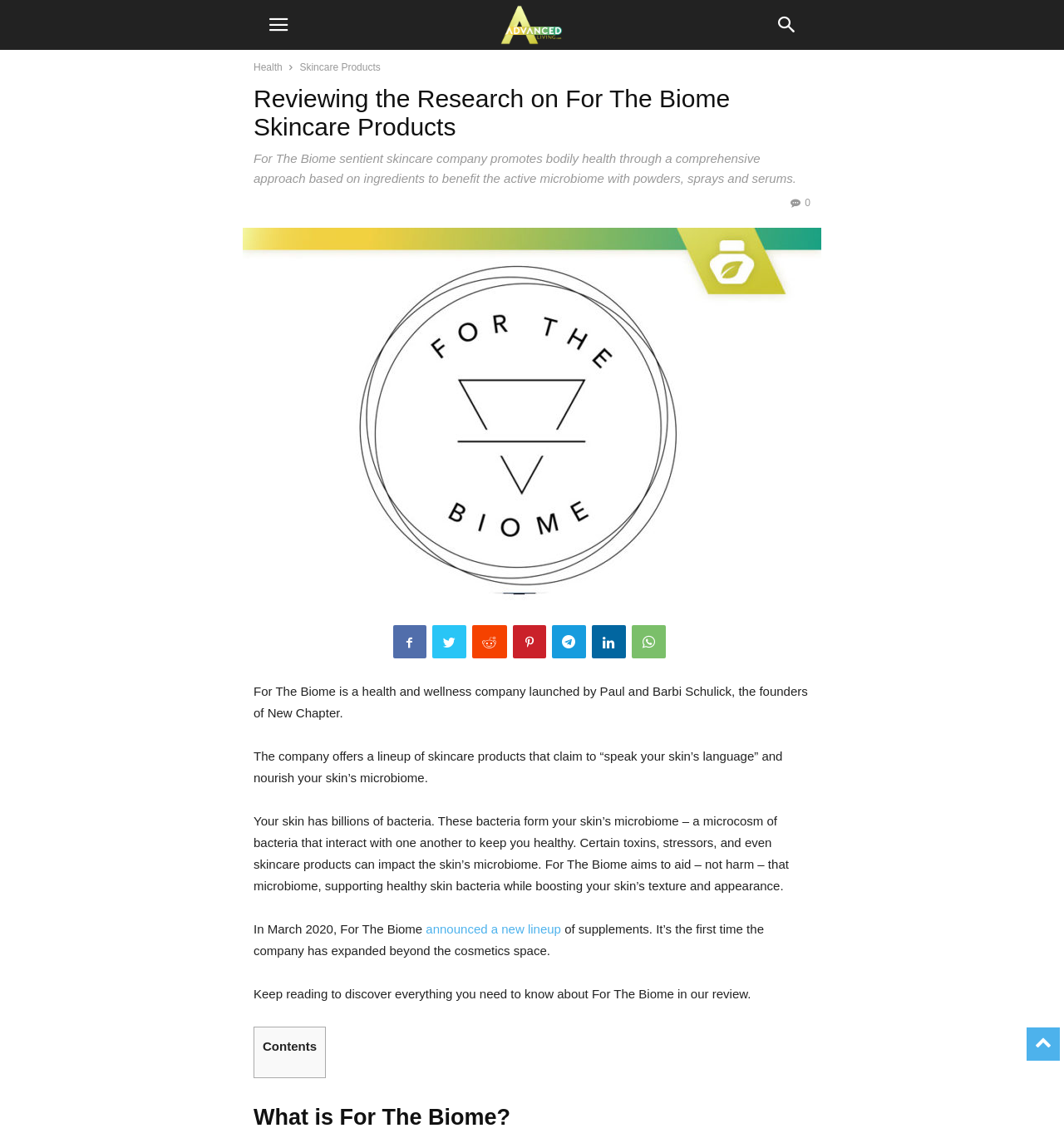Extract the main title from the webpage.

Reviewing the Research on For The Biome Skincare Products